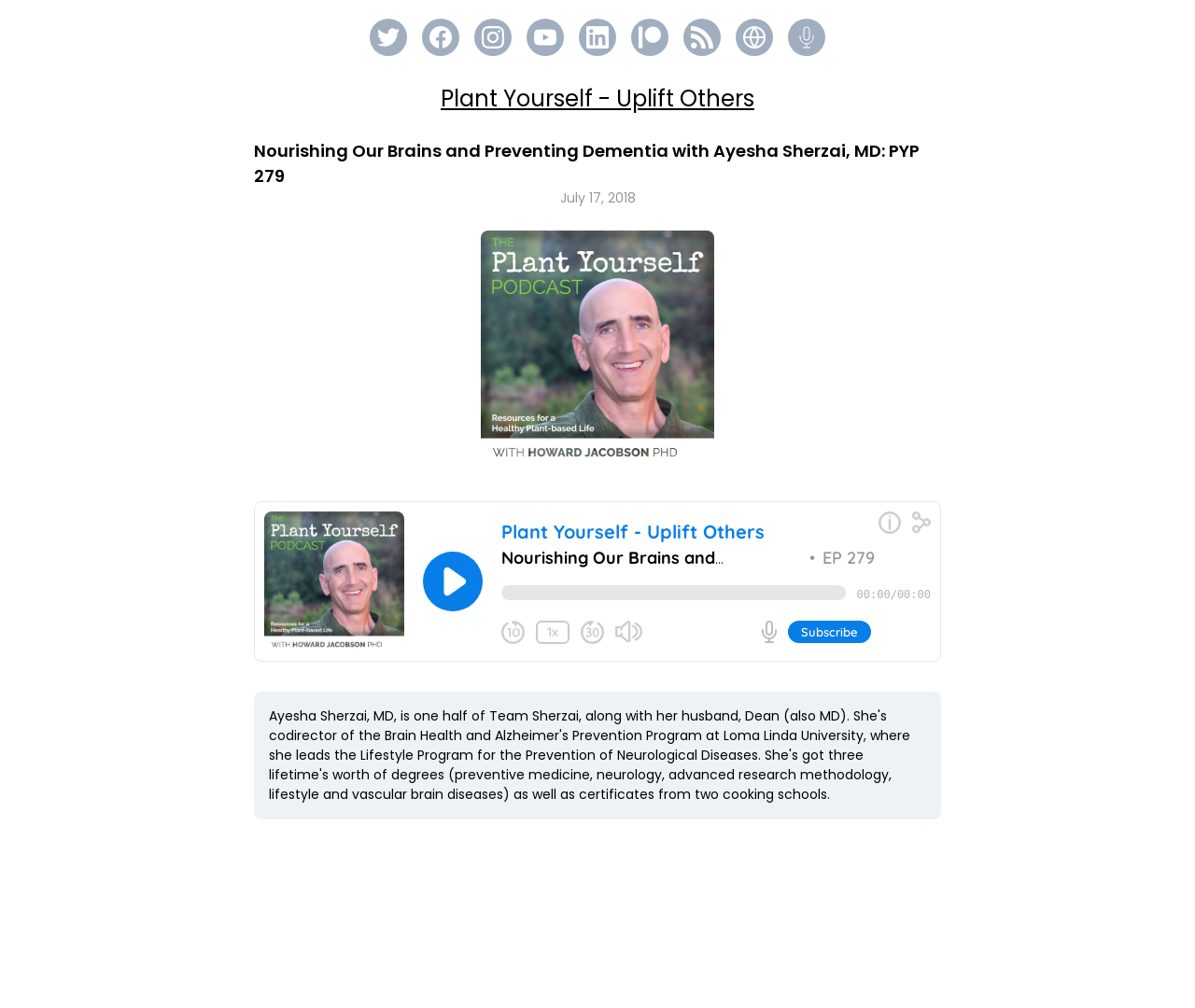Answer the question using only one word or a concise phrase: What type of content is embedded in the webpage?

Iframe